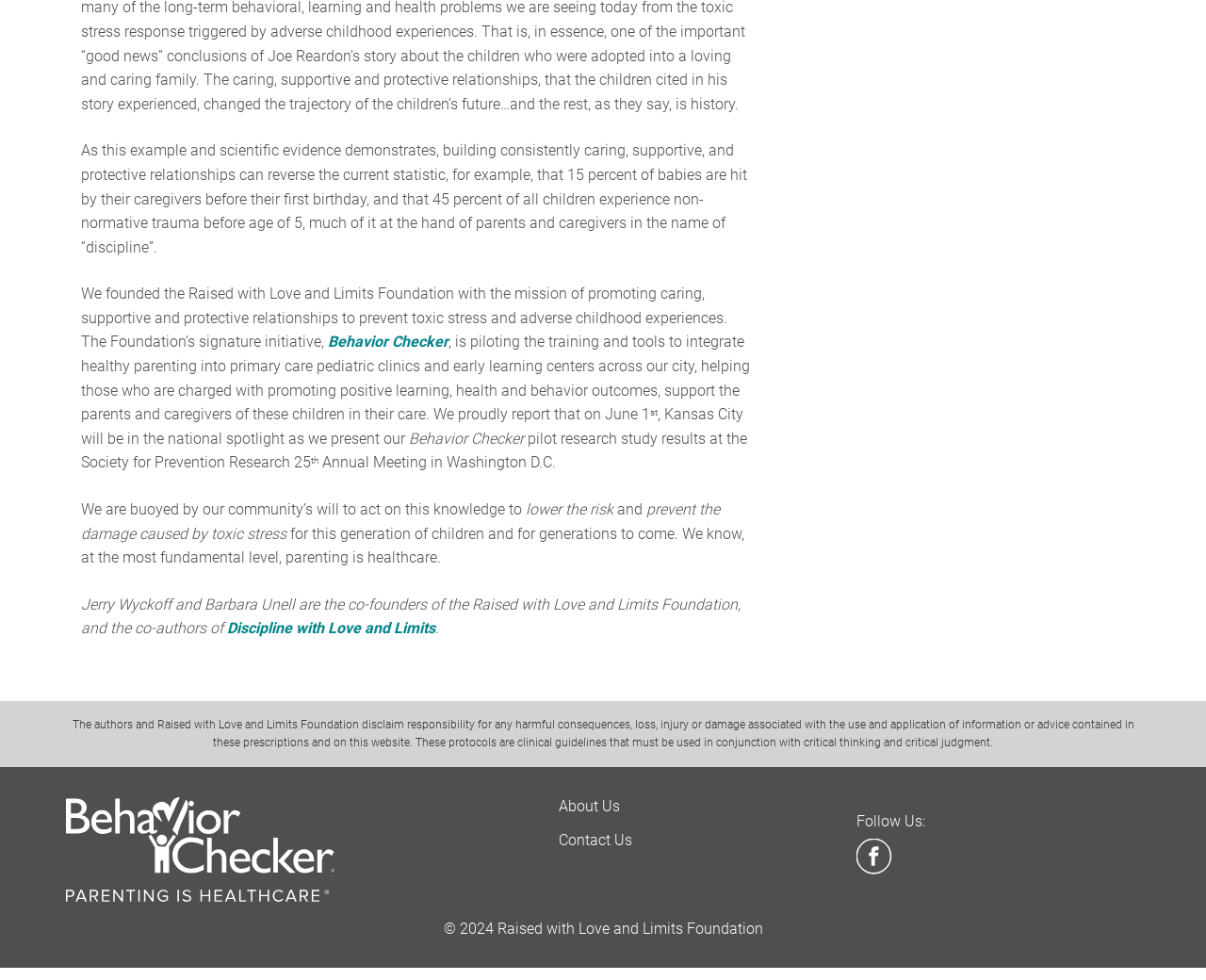Predict the bounding box of the UI element that fits this description: "Discipline with Love and Limits".

[0.188, 0.632, 0.361, 0.65]